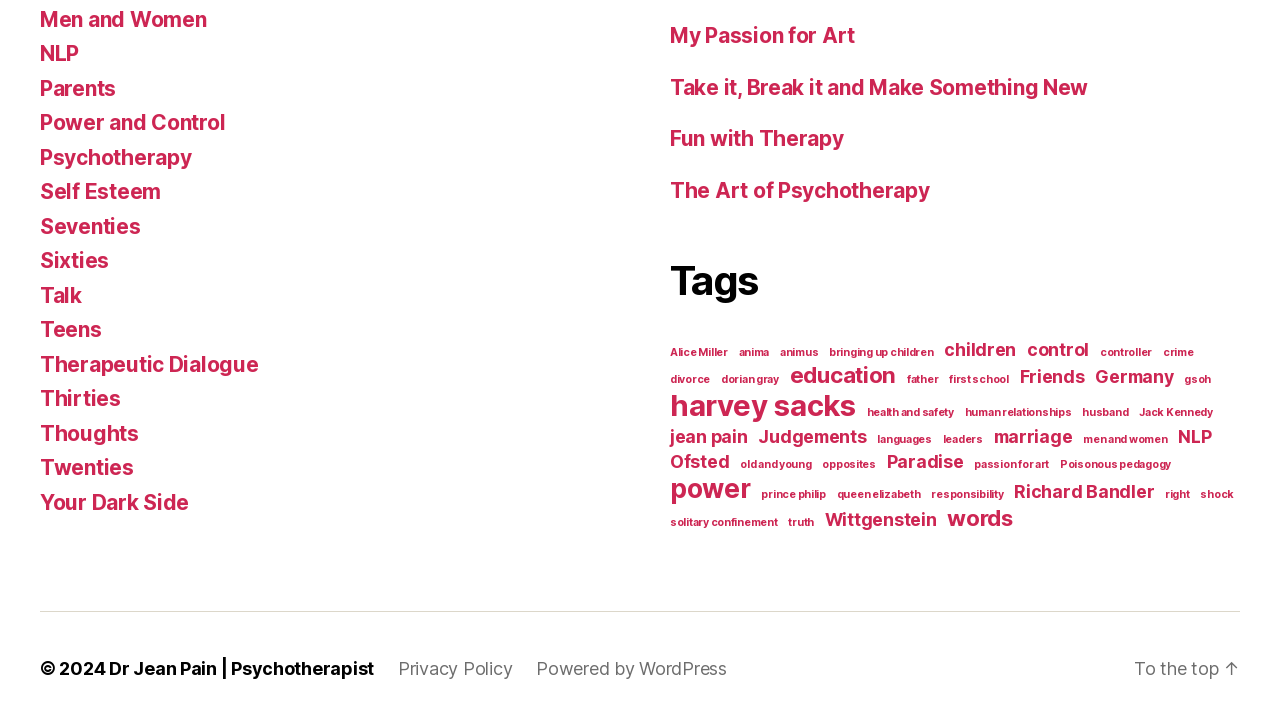What is the profession of Dr. Jean Pain?
Provide a detailed answer to the question, using the image to inform your response.

The answer can be found by looking at the link 'Dr Jean Pain | Psychotherapist' at the bottom of the webpage, which indicates that Dr. Jean Pain is a psychotherapist.